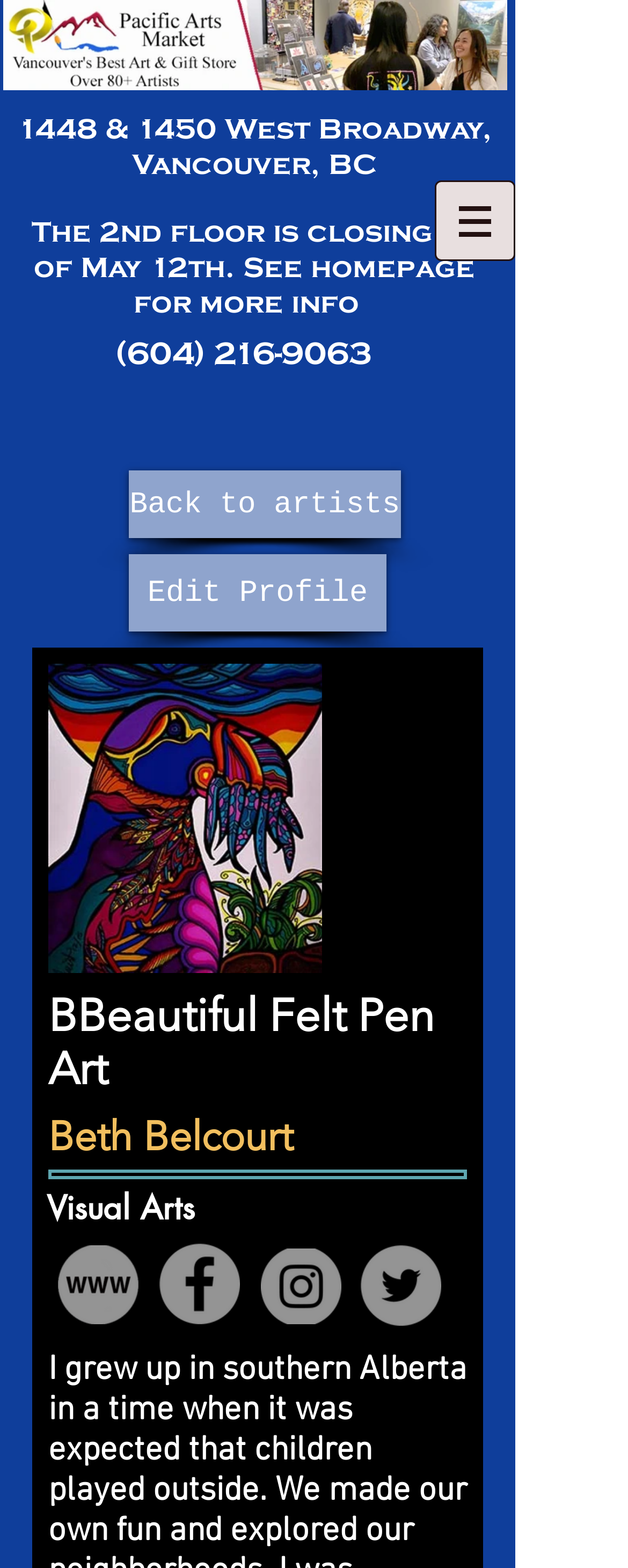What is the phone number of the Pacific Arts Market?
Using the image, provide a detailed and thorough answer to the question.

The phone number of the Pacific Arts Market can be found in the heading element with the text '(604) 216-9063' located at the top of the page, below the banner image.